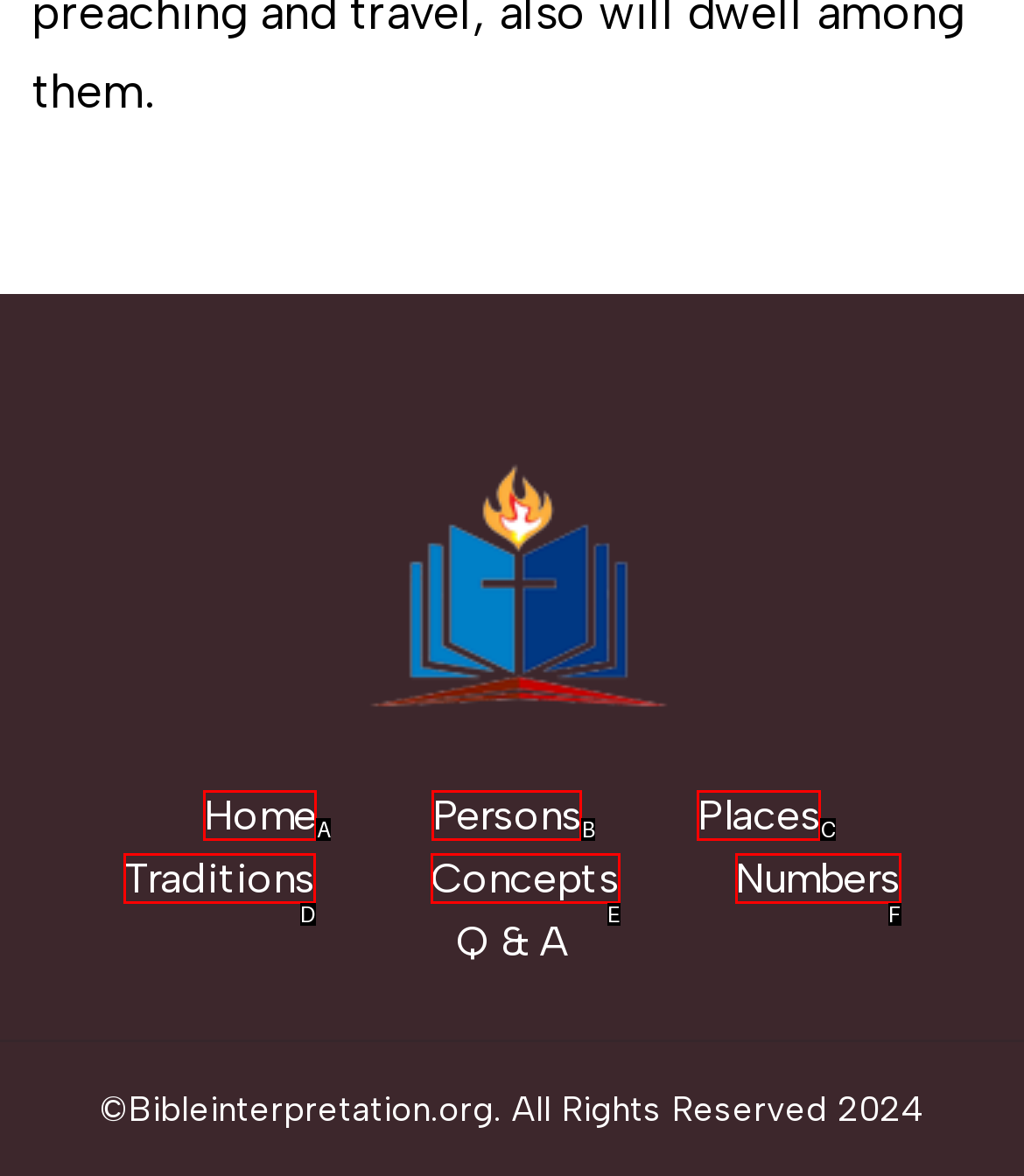Find the HTML element that matches the description: Traditions. Answer using the letter of the best match from the available choices.

D